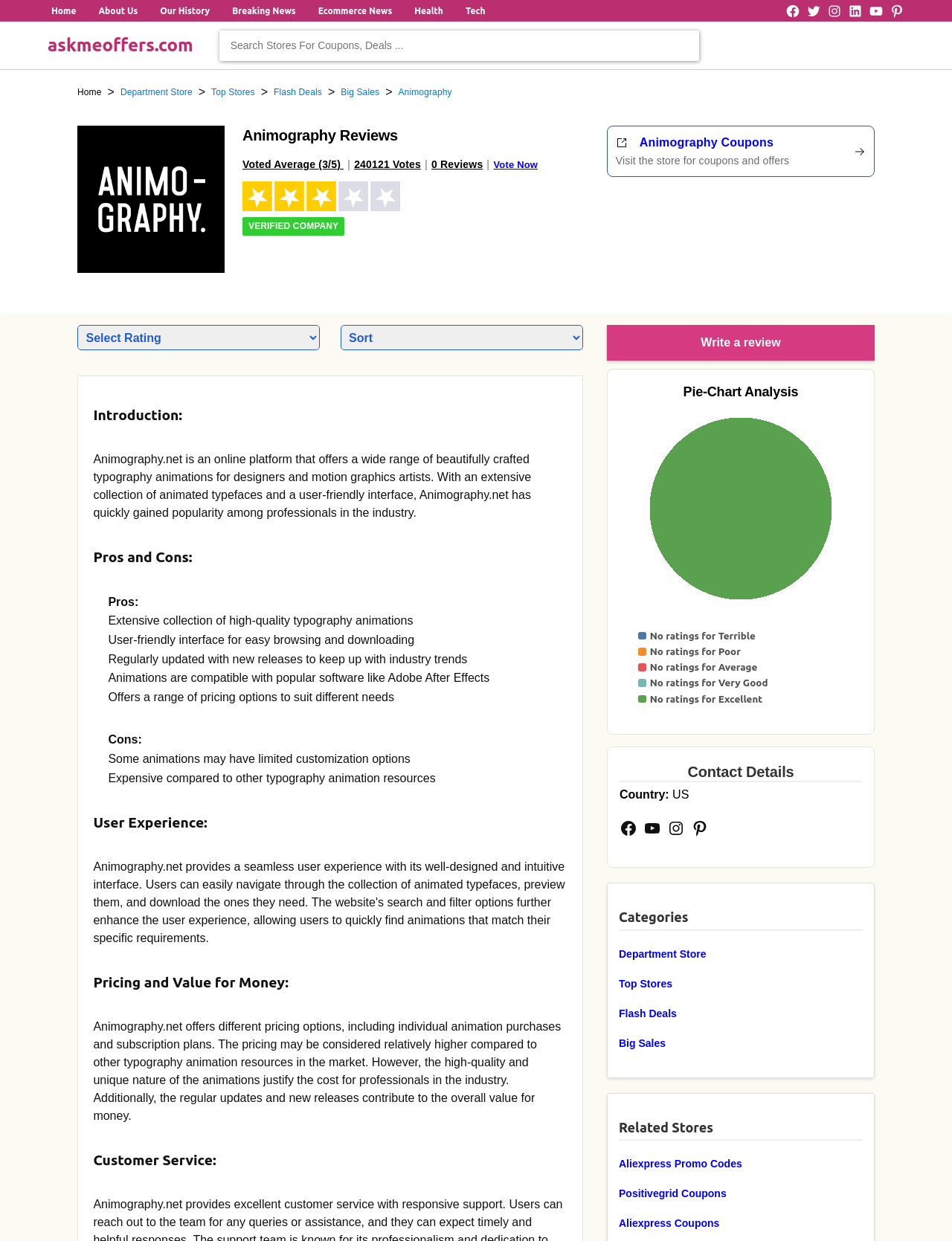Can you determine the bounding box coordinates of the area that needs to be clicked to fulfill the following instruction: "Write a review"?

[0.638, 0.262, 0.919, 0.291]